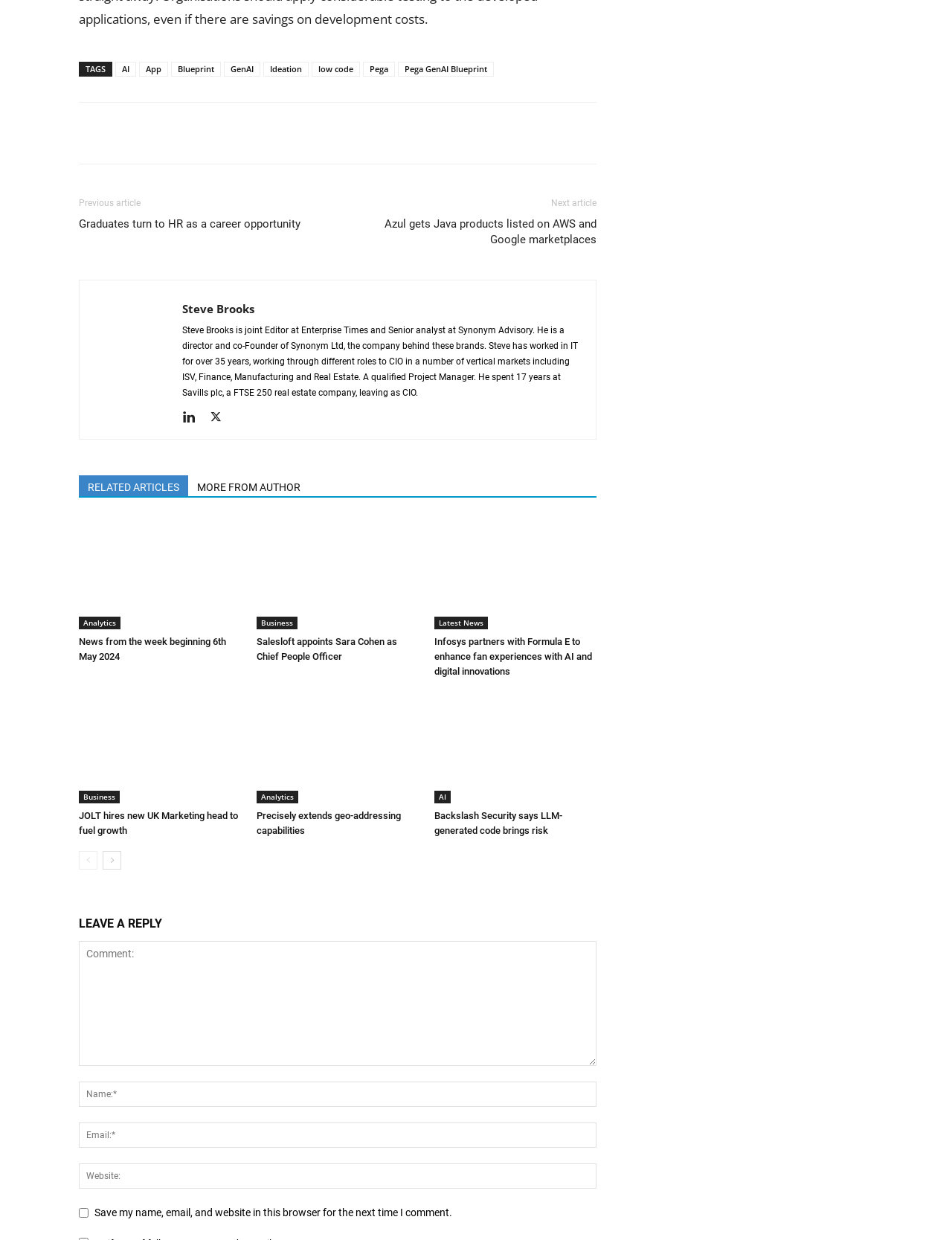Specify the bounding box coordinates of the element's region that should be clicked to achieve the following instruction: "Read the article 'Graduates turn to HR as a career opportunity'". The bounding box coordinates consist of four float numbers between 0 and 1, in the format [left, top, right, bottom].

[0.083, 0.175, 0.316, 0.187]